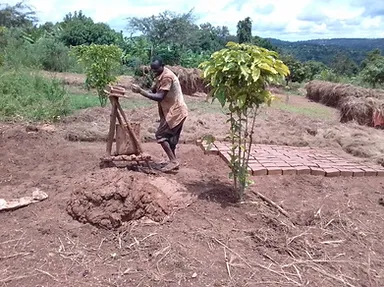Offer a detailed narrative of the scene depicted in the image.

In this image, a dedicated individual is seen engaged in traditional brick-making, a crucial activity for their community. Set in a rural landscape, the person stands on the ground, diligently working with clay to form bricks. The surrounding environment is lush and green, with trees and natural brown earth creating a harmonious backdrop. The partially completed bricks are laid out in a neat line, showcasing the methodical approach to the craft. Nearby, a small tree adds a touch of greenery, emphasizing the connection between the earth and the livelihoods it sustains. This scene captures the essence of hard work and the importance of building and craftsmanship in the region.